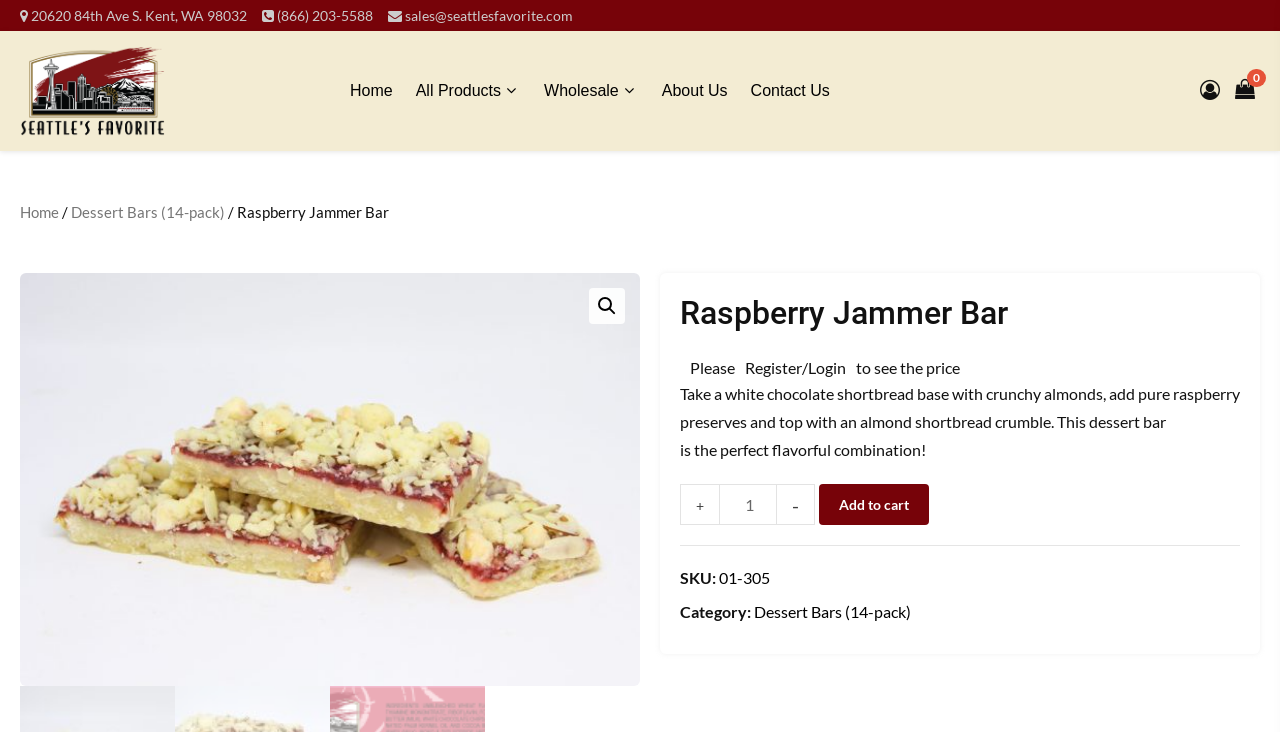Please identify the bounding box coordinates of the element's region that I should click in order to complete the following instruction: "Share via Facebook". The bounding box coordinates consist of four float numbers between 0 and 1, i.e., [left, top, right, bottom].

None